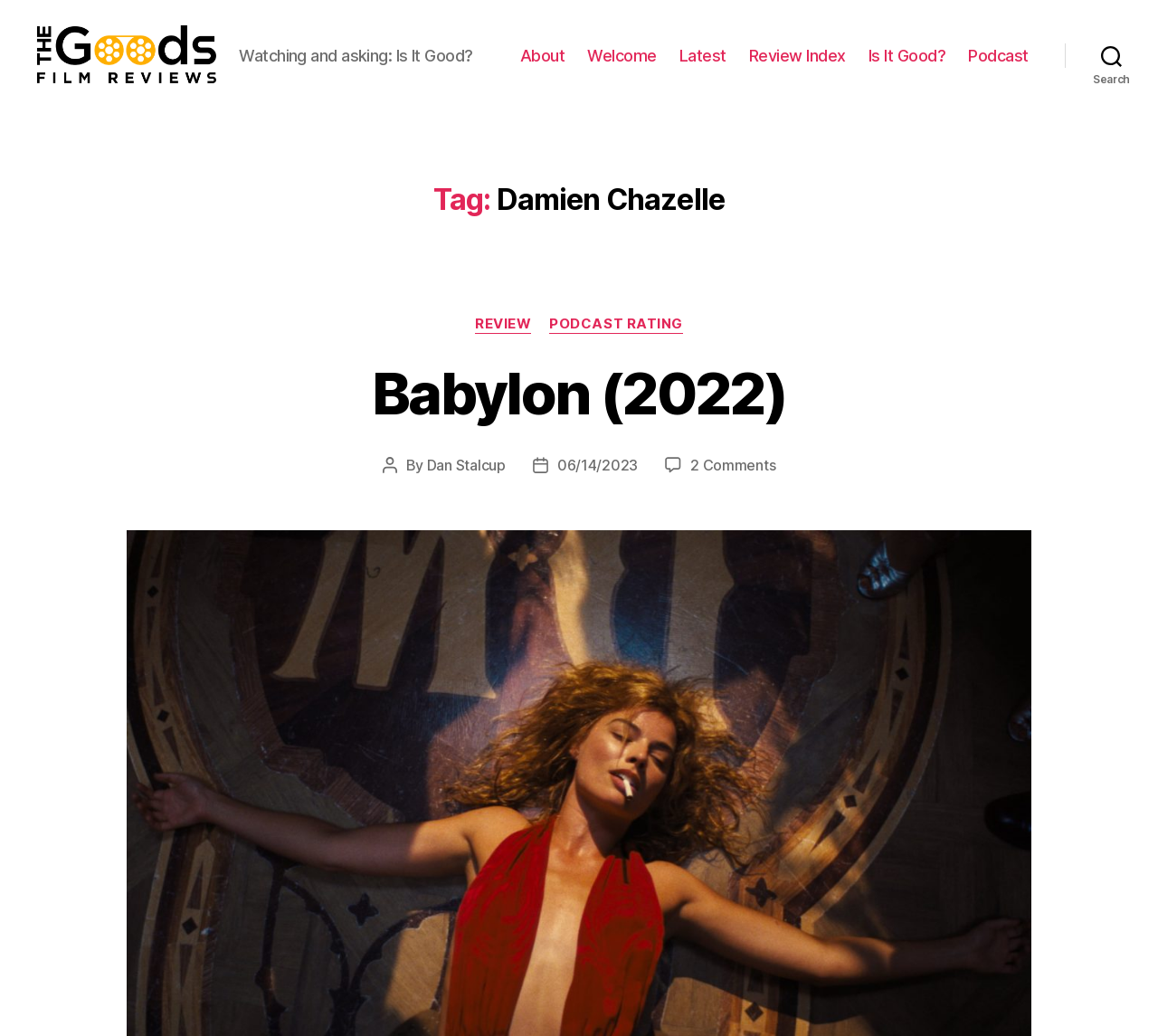Describe all visible elements and their arrangement on the webpage.

The webpage is about film reviews, specifically focused on Damien Chazelle. At the top, there is a link and an image with the title "The Goods: Film Reviews". Below this, there is a static text "Watching and asking: Is It Good?".

On the top right, there is a horizontal navigation menu with links to "About", "Welcome", "Latest", "Review Index", "Is It Good?", and "Podcast". Next to this menu, there is a search button.

Below the navigation menu, there is a header section with a heading "Tag: Damien Chazelle". Under this, there are two sections. The first section has a heading "Categories" with links to "REVIEW" and "PODCAST RATING". The second section has a heading "Babylon (2022)" with a link to the review. Below this, there is information about the post author, "Dan Stalcup", and the post date, "06/14/2023". There is also a link to "2 Comments on Babylon (2022)".

Overall, the webpage appears to be a film review website with a focus on Damien Chazelle's work, and the current page is a review of the film "Babylon (2022)".